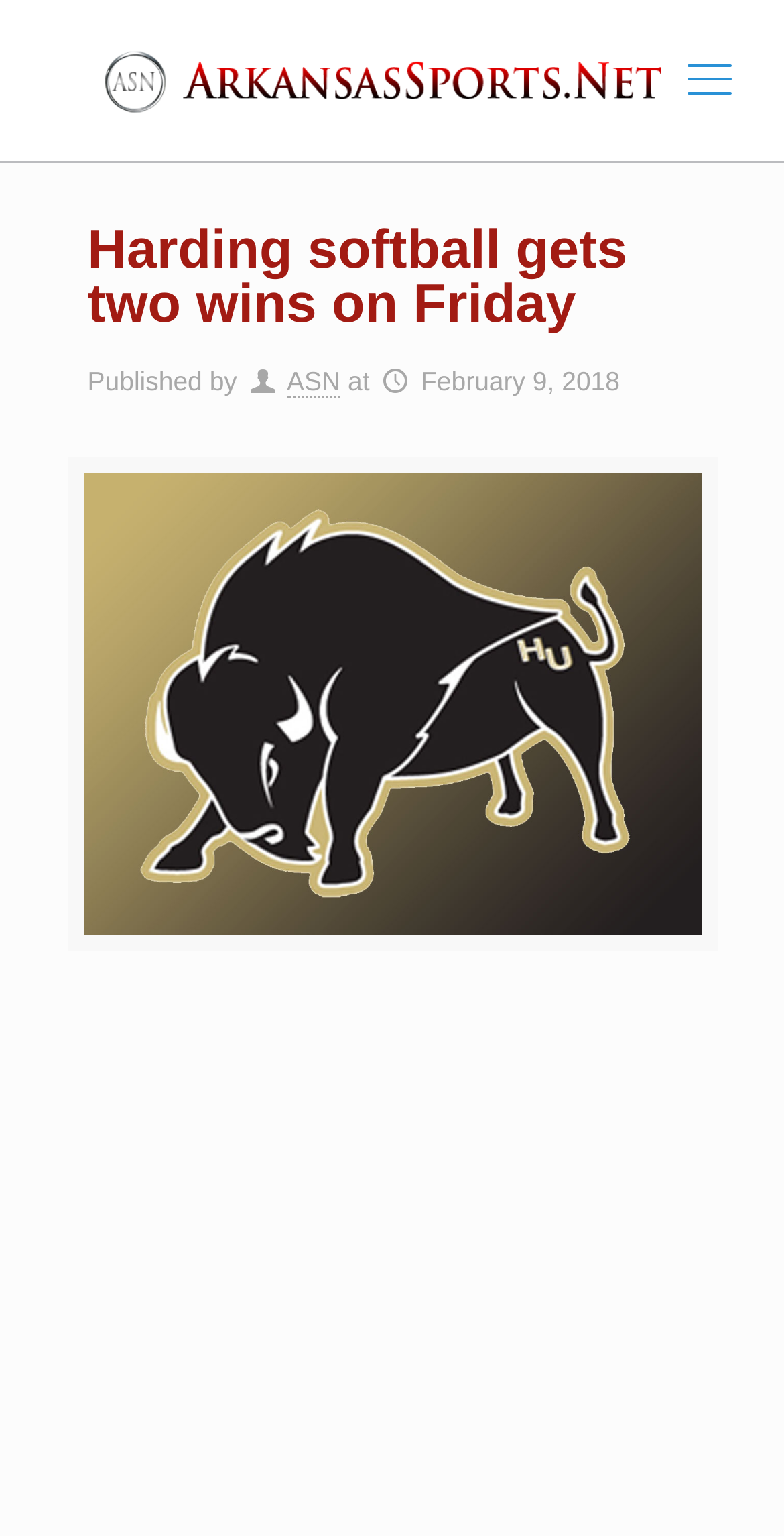Generate a thorough explanation of the webpage's elements.

The webpage is focused on sports news, specifically college and high school sports in Arkansas. At the top left of the page, there is a logo image with the text "ASNLogowScript" and a link to the same. To the right of the logo, there is a search icon represented by the Unicode character "\ue960". 

Below the logo, there is a prominent heading that reads "Harding softball gets two wins on Friday". Underneath the heading, there is a section that displays the publication information, including the text "Published by" followed by a link to "ASN" and a timestamp showing the date "February 9, 2018".